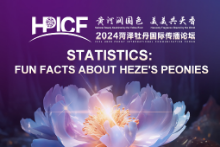Break down the image and describe every detail you can observe.

The image features a visually striking header for a presentation titled "Statistics: Fun Facts About Heze's Peonies." The design incorporates an elegant flower, likely a peony, which is prominently displayed at the bottom, symbolizing the topic of discussion. Above the image, the logo for the "HPICF" (potentially referring to an event or organization) is featured, alongside the year "2024," indicating that this content is part of a forthcoming international forum. The overall aesthetic combines a rich color palette and flowing elements, creating a sense of vibrancy and celebration around the beauty and significance of Heze's peonies, renowned for their quality and cultural importance.